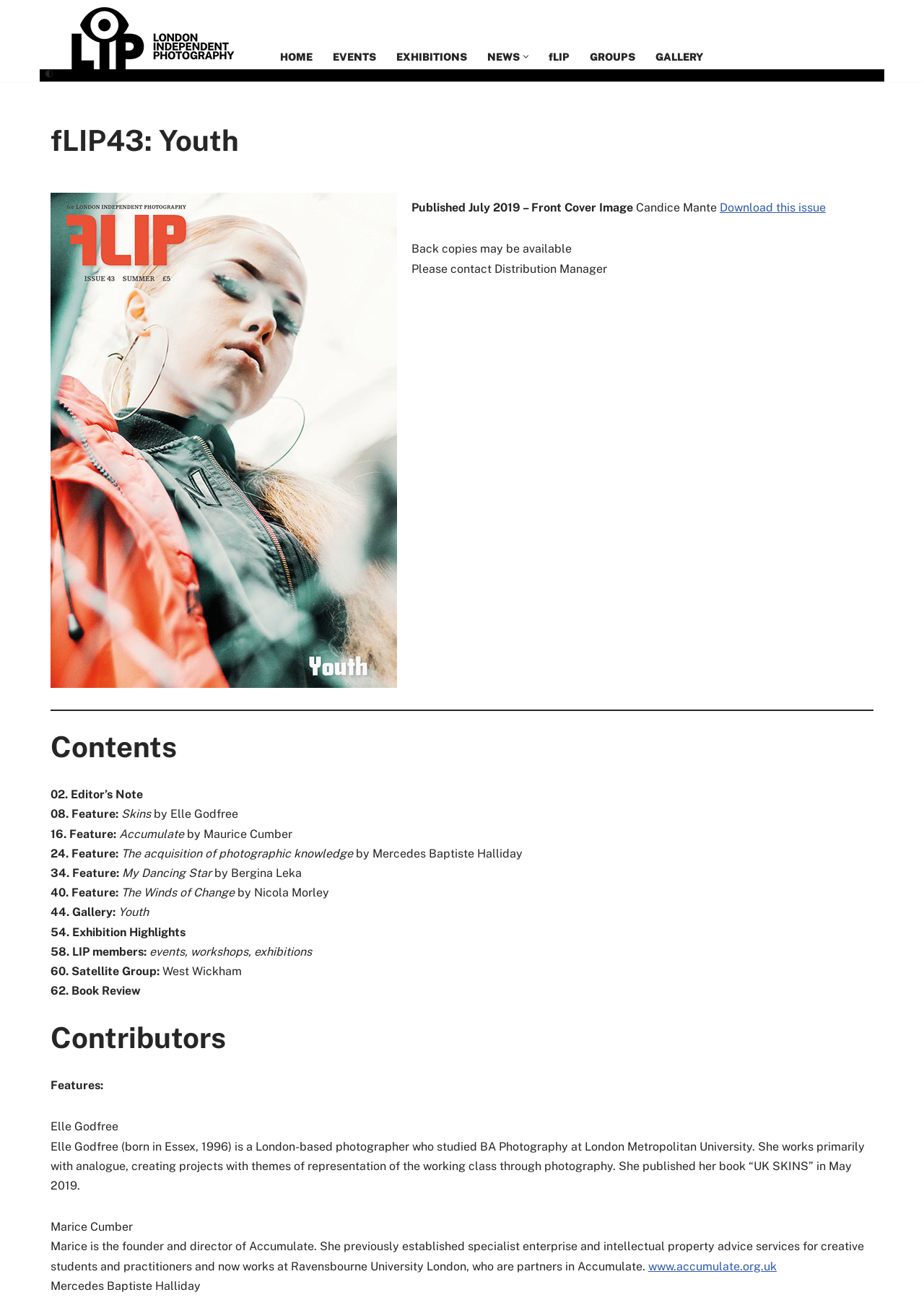Predict the bounding box of the UI element based on the description: "Skip to content". The coordinates should be four float numbers between 0 and 1, formatted as [left, top, right, bottom].

[0.0, 0.018, 0.023, 0.029]